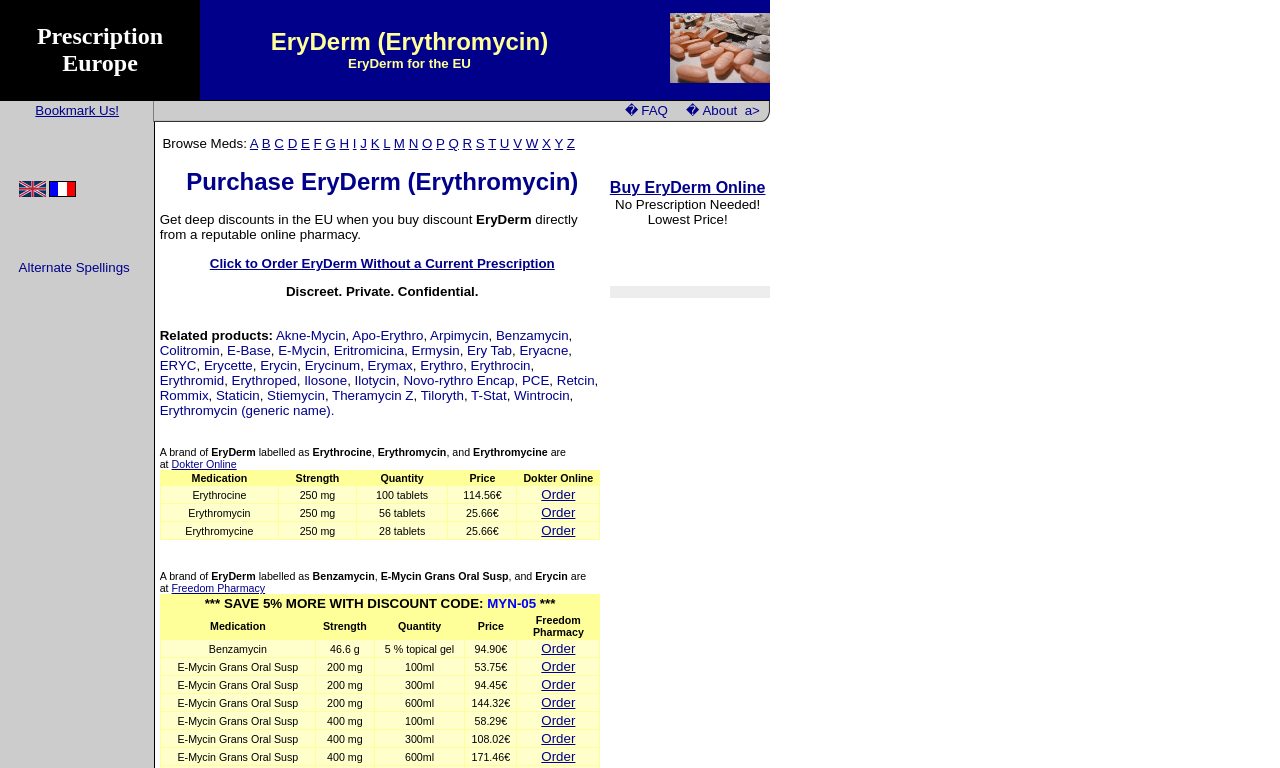Refer to the image and provide an in-depth answer to the question: 
What is the name of the medication?

The name of the medication can be found in the first table cell of the first table row, which is 'EryDerm (Erythromycin) EryDerm for the EU'.